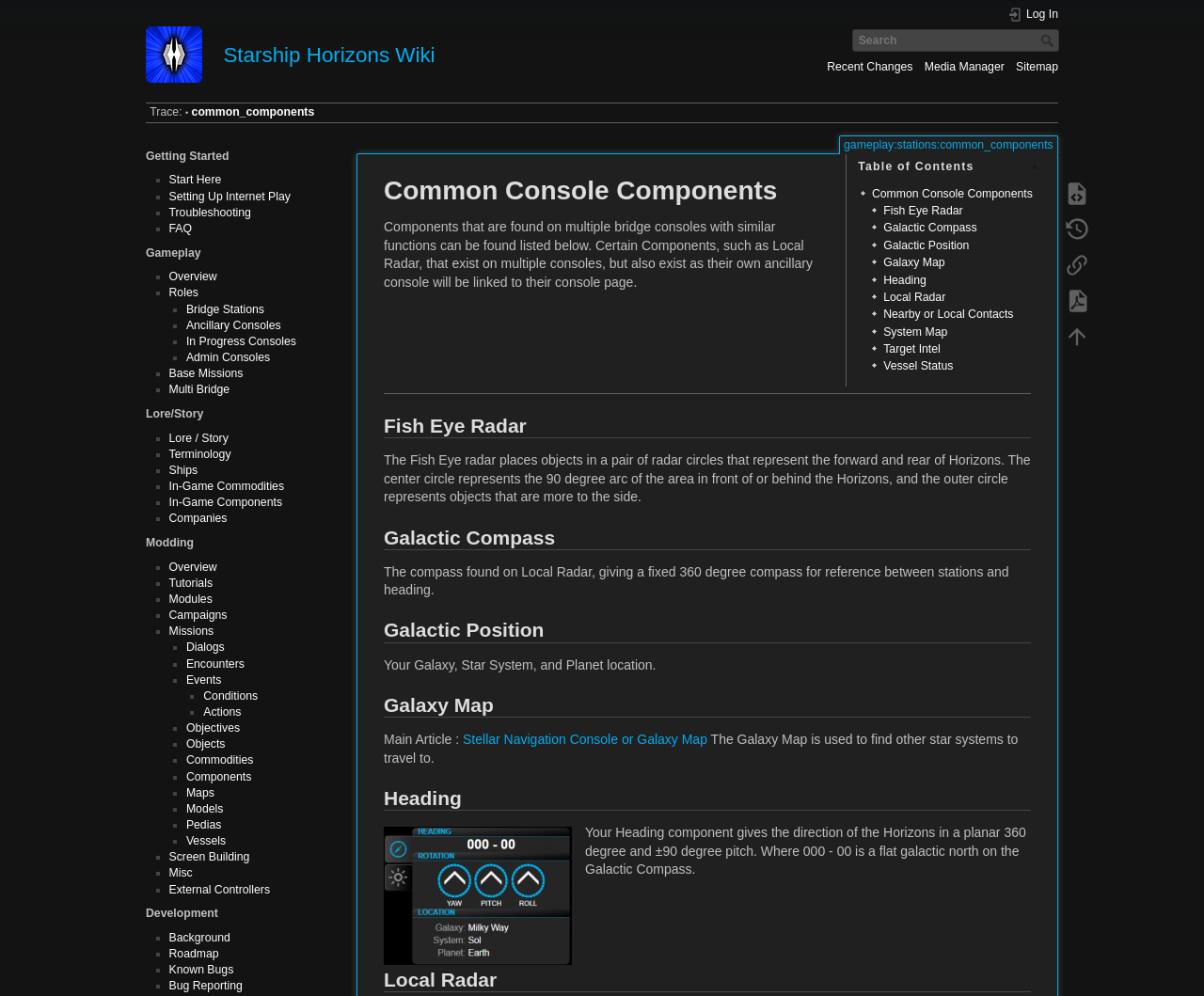What is the category of 'Bridge Stations'?
By examining the image, provide a one-word or phrase answer.

Gameplay